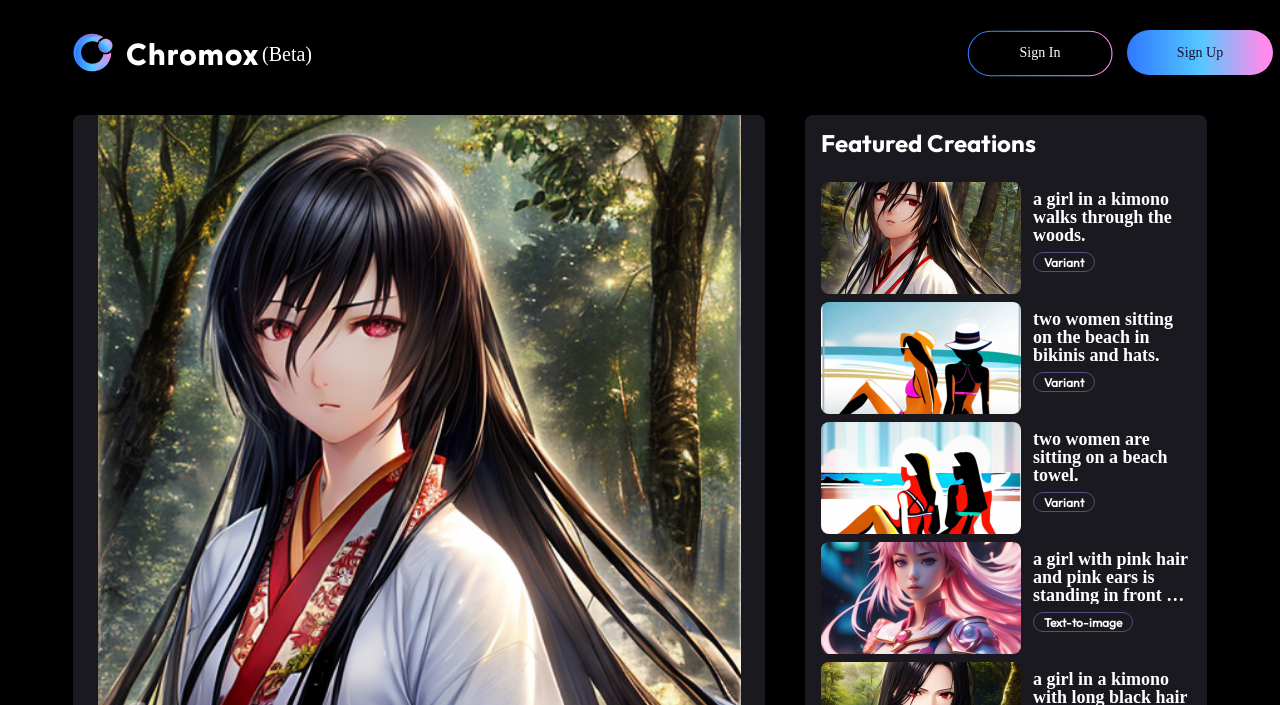What is the theme of the featured creations?
Based on the image, respond with a single word or phrase.

Japanese culture